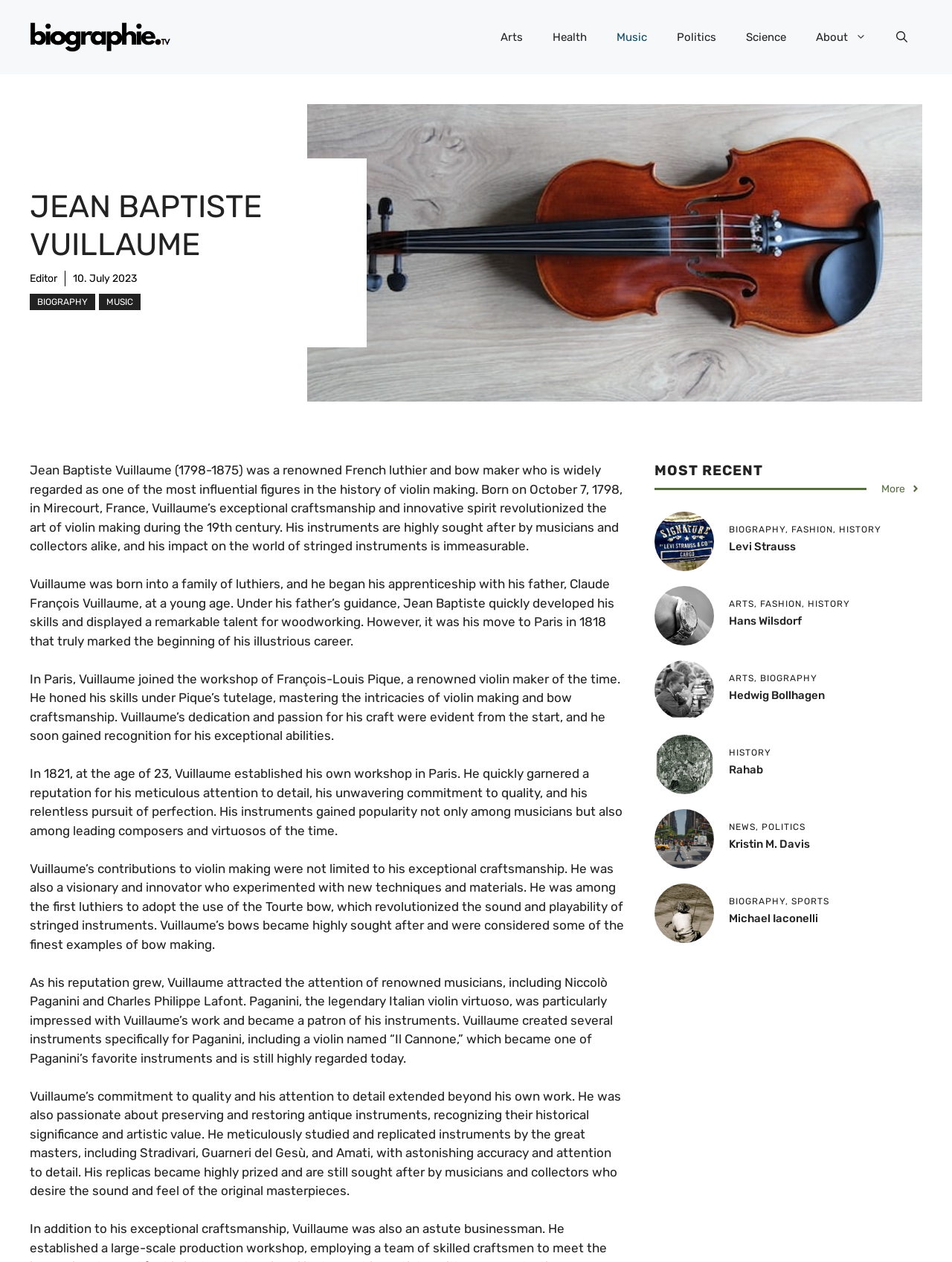Provide the bounding box coordinates of the UI element this sentence describes: "Kristin M. Davis".

[0.766, 0.664, 0.851, 0.674]